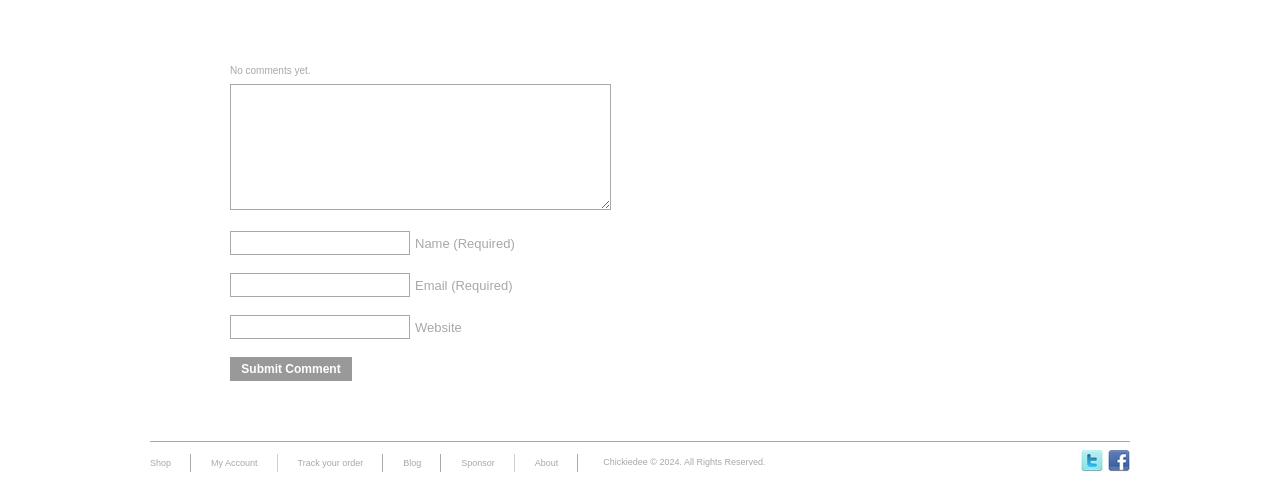Please provide a one-word or phrase answer to the question: 
What is the function of the button?

To submit a comment